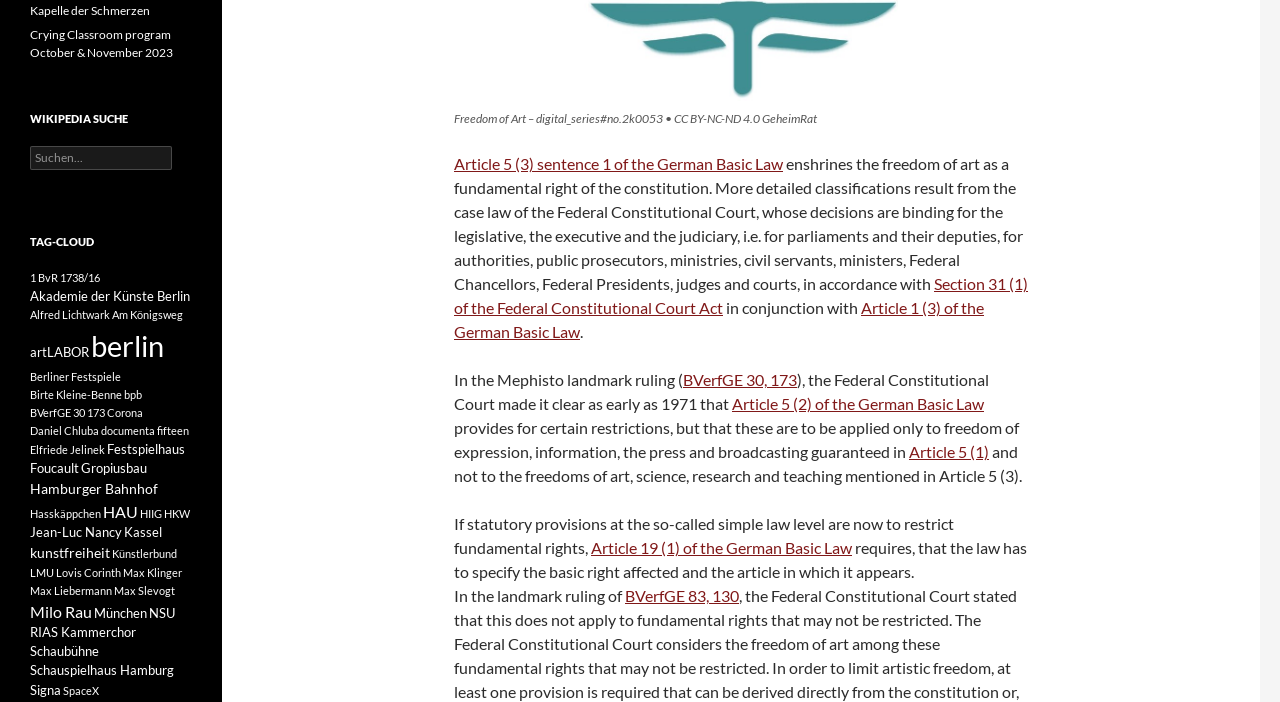Locate the bounding box coordinates of the clickable area needed to fulfill the instruction: "Search in Wikipedia for:".

[0.023, 0.208, 0.134, 0.242]